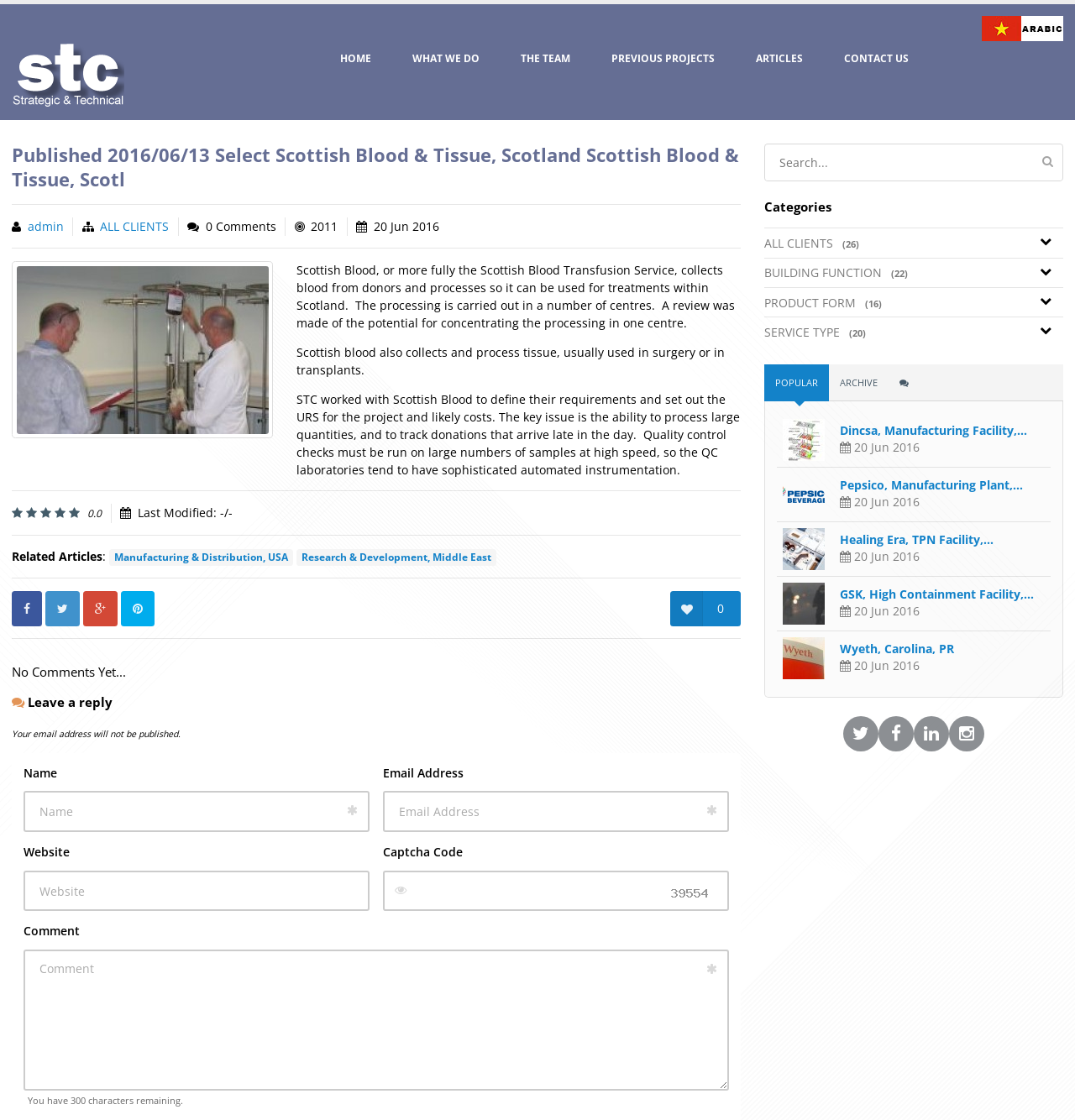Identify the bounding box coordinates of the area that should be clicked in order to complete the given instruction: "Click on the CONTACT US link". The bounding box coordinates should be four float numbers between 0 and 1, i.e., [left, top, right, bottom].

[0.769, 0.037, 0.862, 0.067]